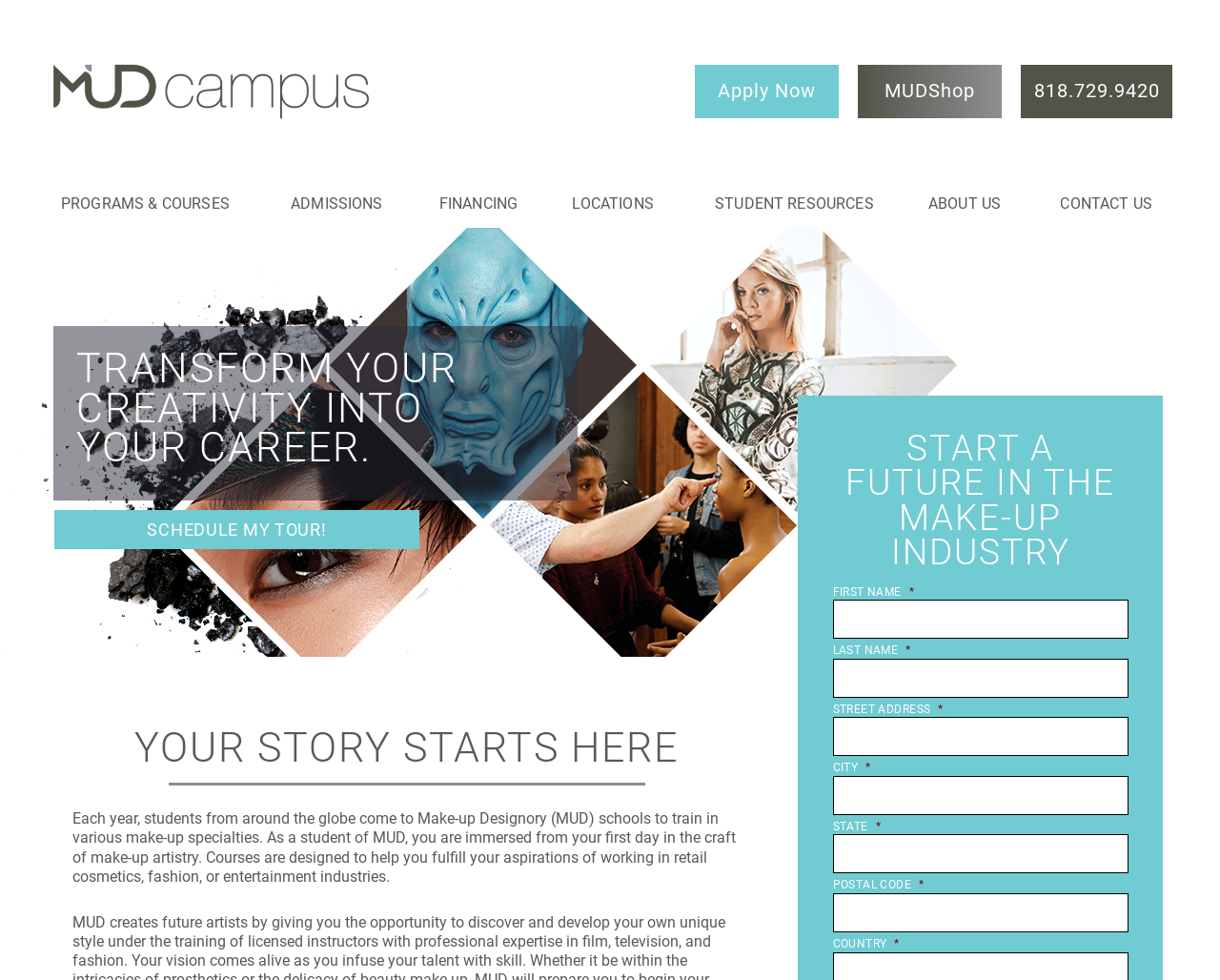How many navigation links are there at the top?
Give a detailed response to the question by analyzing the screenshot.

I counted the links at the top navigation bar and found that there are 7 links, including 'PROGRAMS & COURSES', 'ADMISSIONS', 'FINANCING', 'LOCATIONS', 'STUDENT RESOURCES', 'ABOUT US', and 'CONTACT US'.